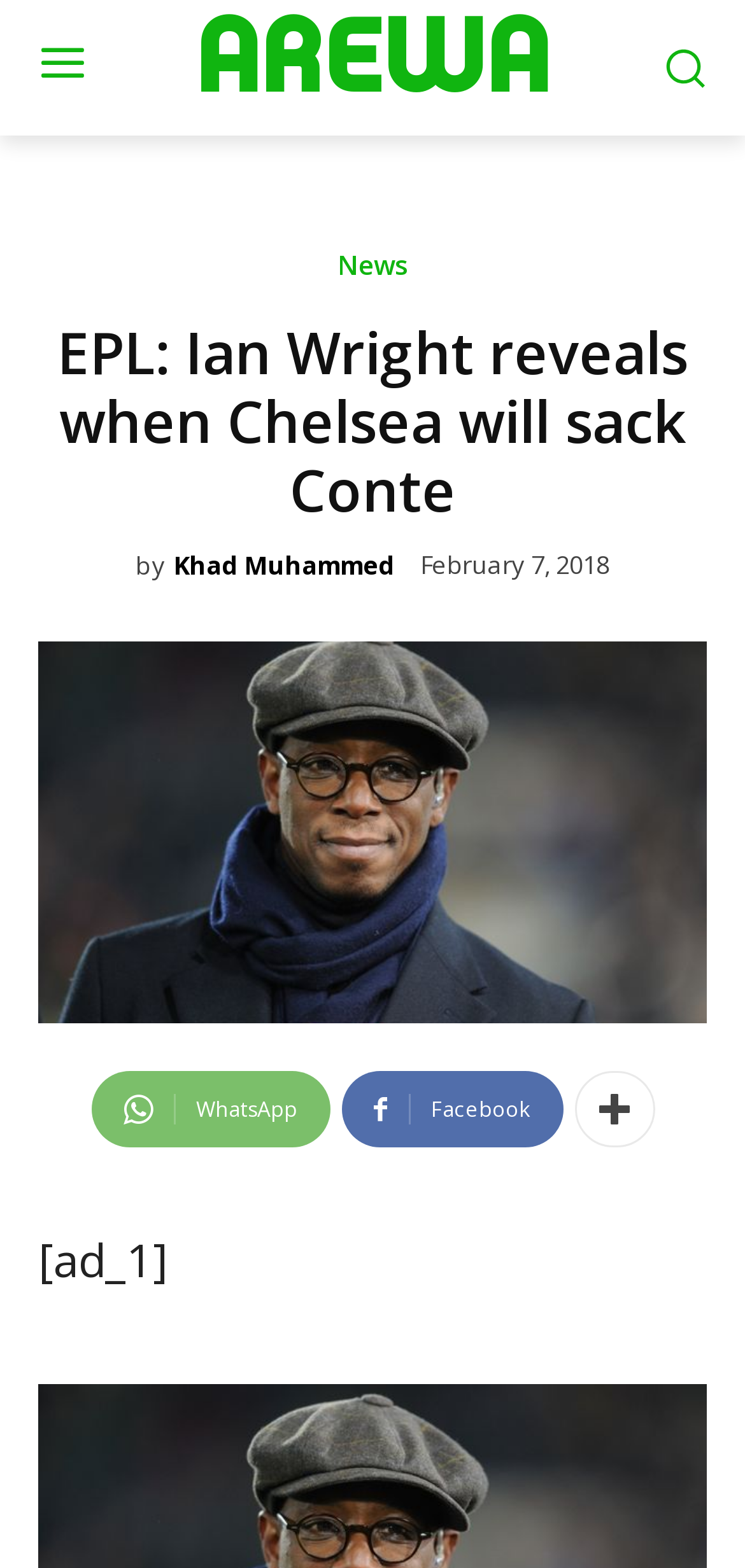Write an extensive caption that covers every aspect of the webpage.

The webpage appears to be a news article page. At the top, there is a large image taking up most of the width, with a link to "News" positioned above it, slightly to the left of center. Below the image, the main heading "EPL: Ian Wright reveals when Chelsea will sack Conte" is prominently displayed, spanning almost the entire width of the page.

Underneath the heading, there is a byline with the text "by" followed by a link to the author's name, "Khad Muhammed". To the right of the byline, there is a timestamp indicating the publication date, "February 7, 2018".

Further down, there are three social media sharing links, aligned horizontally, for WhatsApp, Facebook, and another unspecified platform. These links are positioned near the bottom of the page, with the WhatsApp link on the left, Facebook in the middle, and the third link on the right.

Finally, at the very bottom of the page, there is a small text element containing the text "[ad_1]", likely indicating an advertisement.